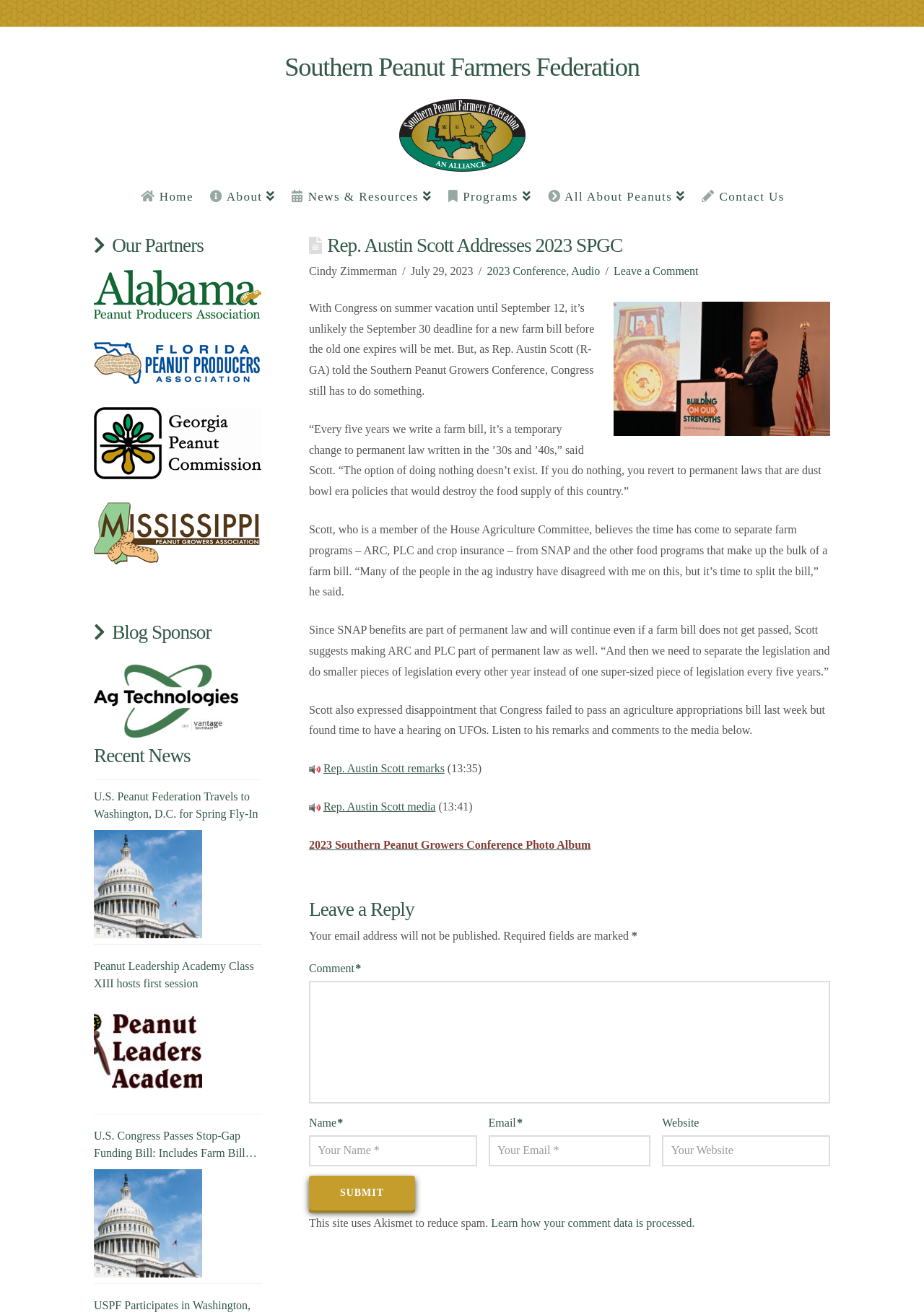How many links are there in the main section of the webpage?
Provide a concise answer using a single word or phrase based on the image.

7